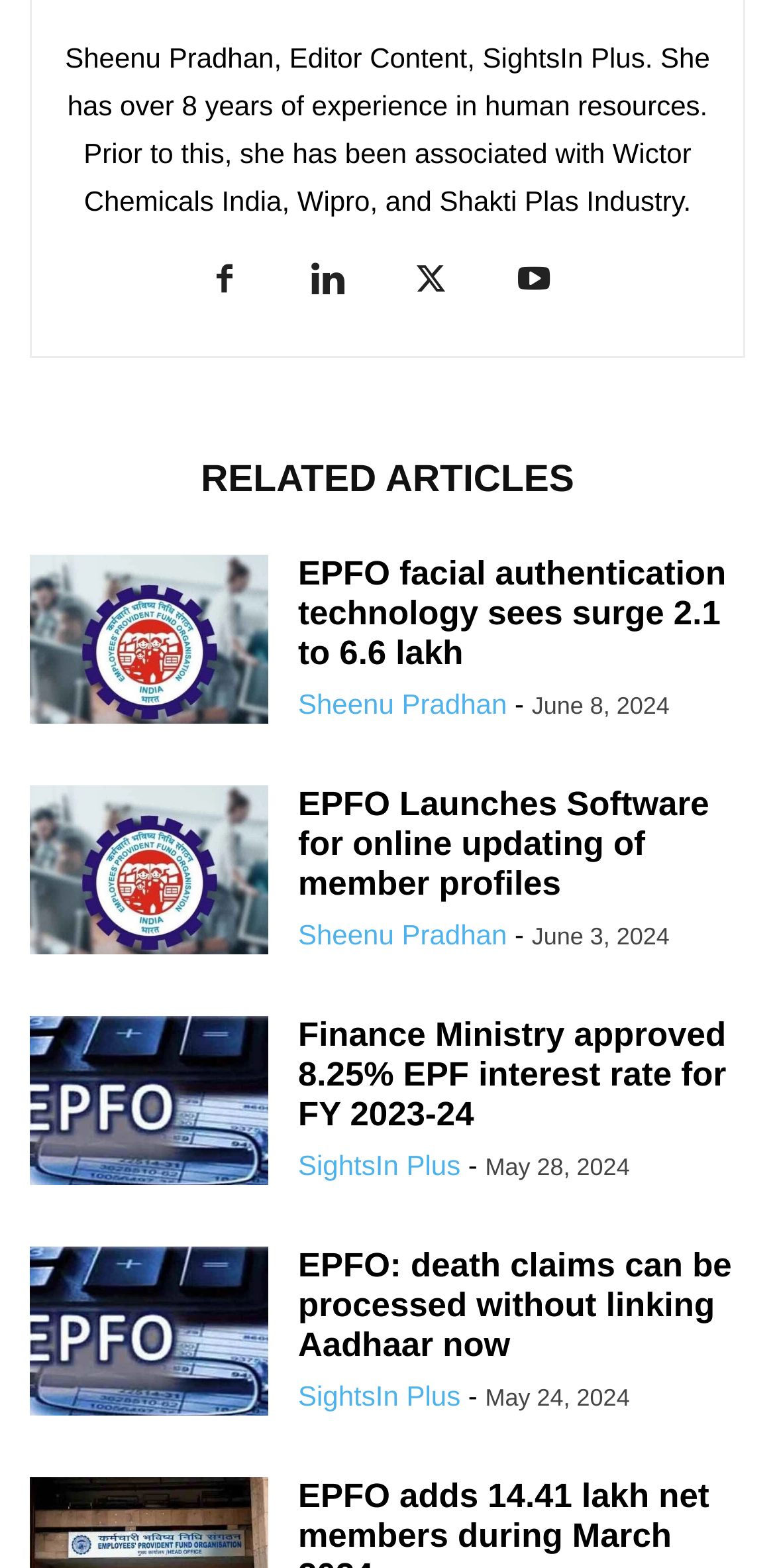Using the webpage screenshot and the element description Youtube, determine the bounding box coordinates. Specify the coordinates in the format (top-left x, top-left y, bottom-right x, bottom-right y) with values ranging from 0 to 1.

[0.638, 0.17, 0.741, 0.19]